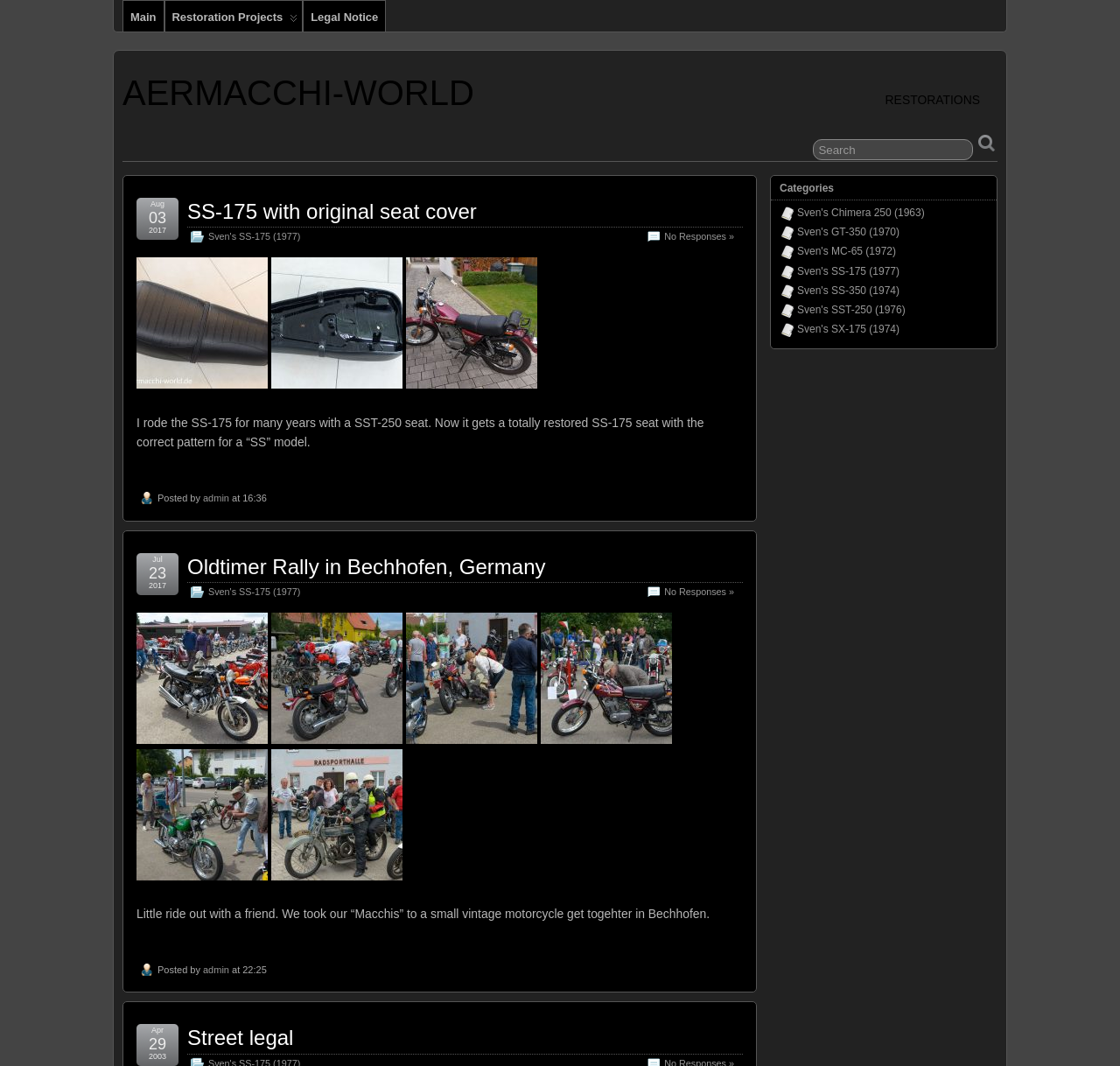Could you provide the bounding box coordinates for the portion of the screen to click to complete this instruction: "Search for something"?

[0.726, 0.131, 0.869, 0.15]